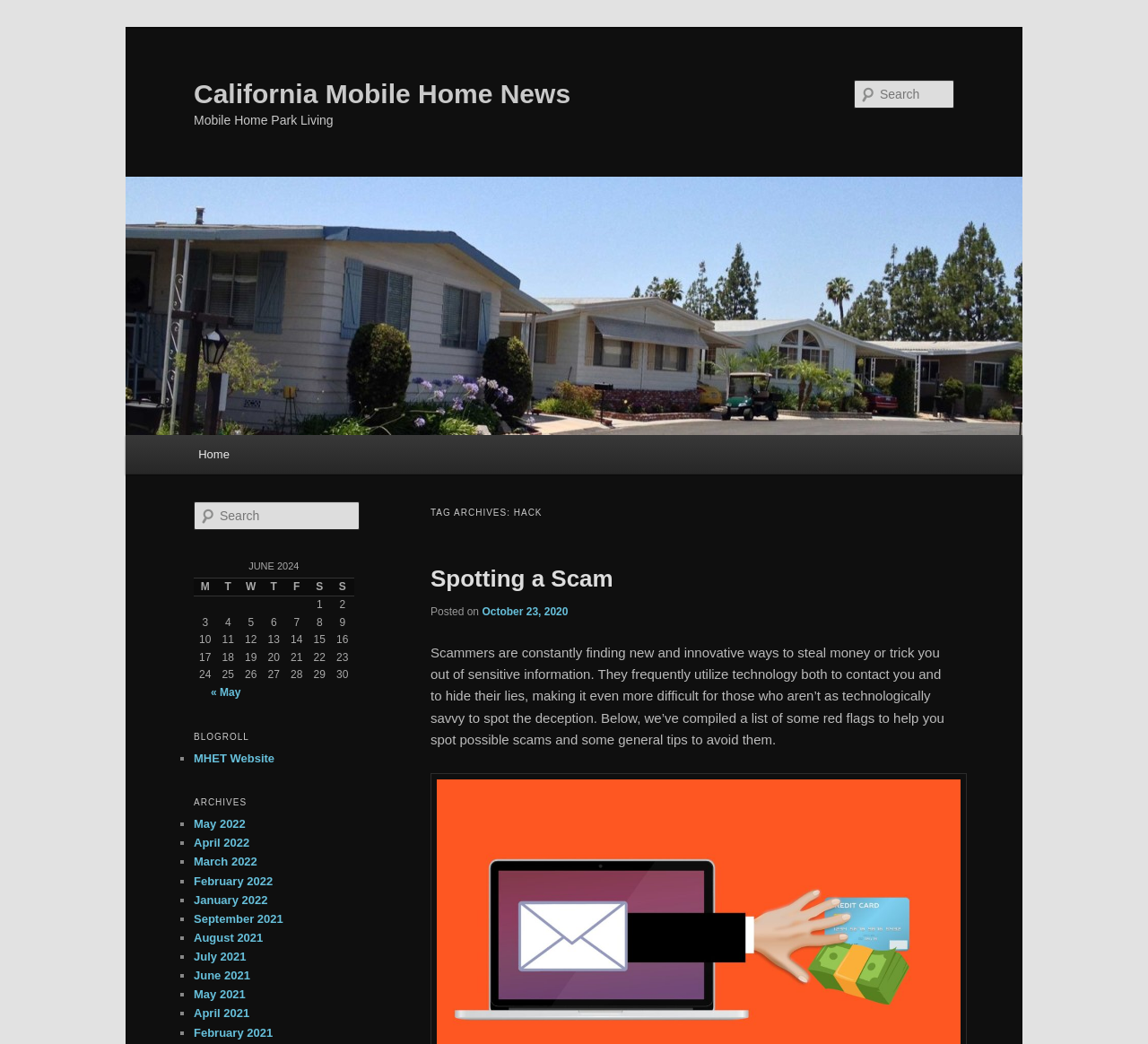Refer to the image and answer the question with as much detail as possible: What is the name of the website?

The name of the website can be found in the heading element with the text 'California Mobile Home News' which is located at the top of the webpage.